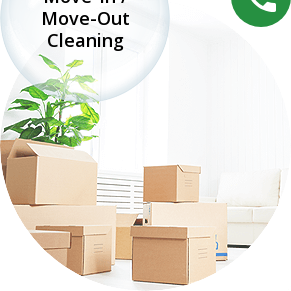Create an exhaustive description of the image.

This image highlights the "Move-In / Move-Out Cleaning" service offered by a professional cleaning company in Sydney. It features a bright, airy room filled with neatly stacked cardboard boxes, suggesting the process of moving. A vibrant green plant adds a touch of freshness to the space, while the modern aesthetic is enhanced by the minimalist decor. The text within a circular overlay prominently displays the service name, emphasizing its focus on ensuring a clean and welcoming environment for those transitioning into or out of a home. This visual effectively conveys the idea of thorough and reliable cleaning tailored for new beginnings.